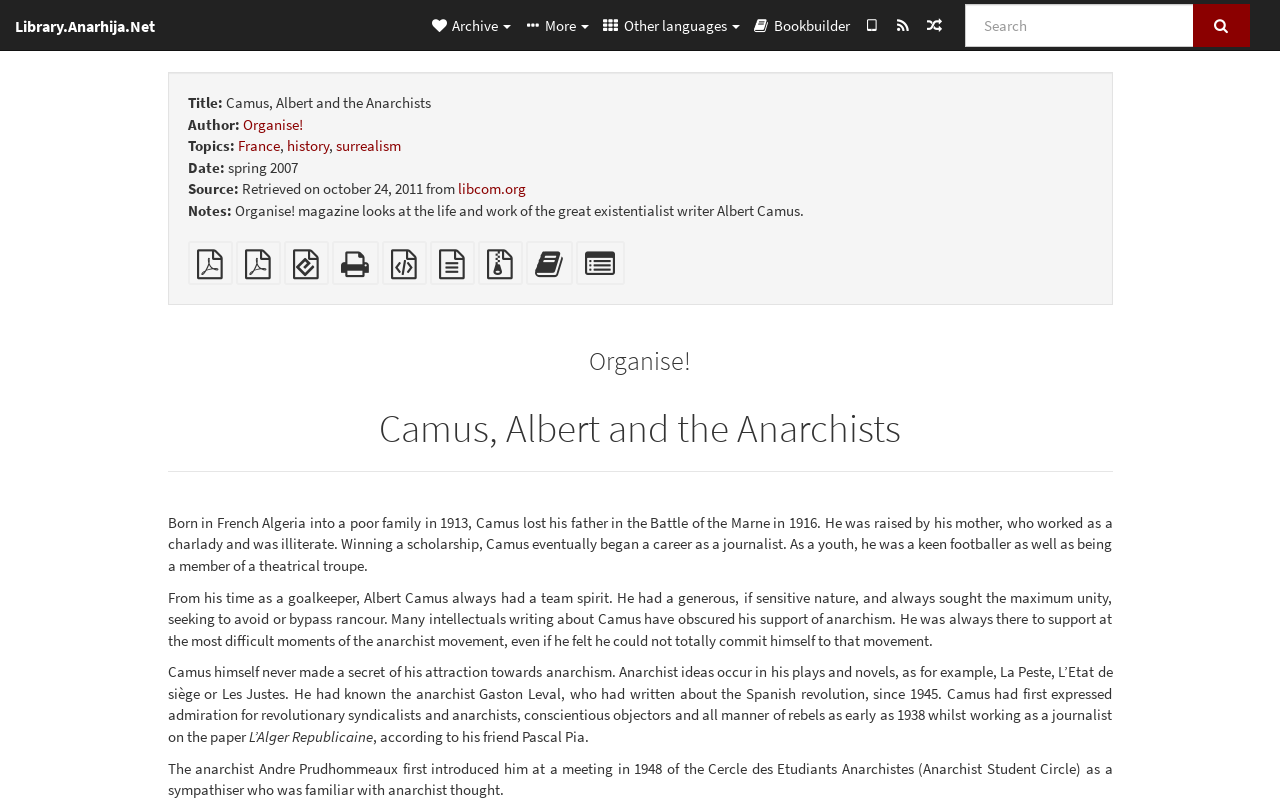Find the bounding box coordinates of the element to click in order to complete the given instruction: "View the EPUB version."

[0.221, 0.324, 0.257, 0.347]